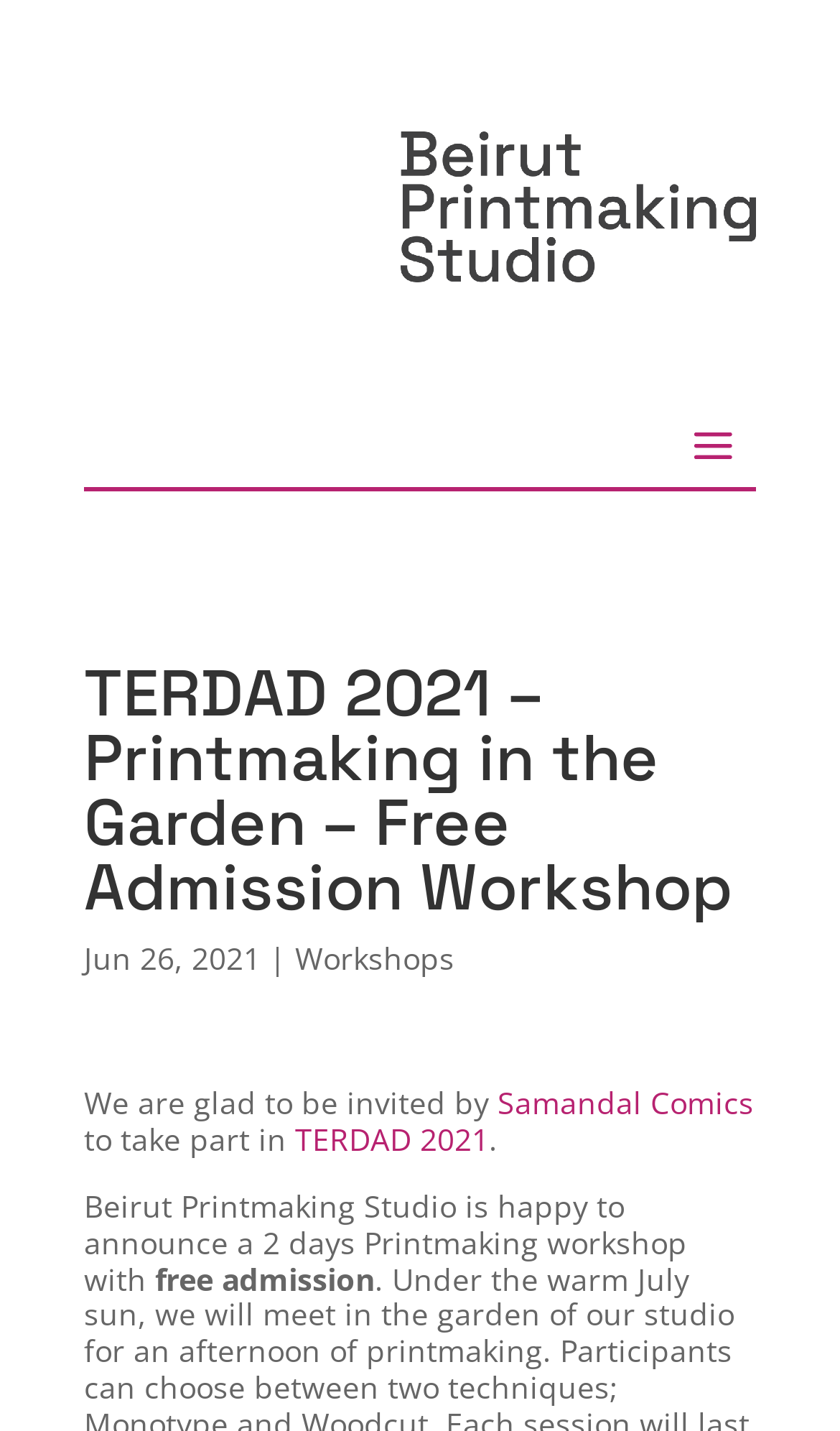Please answer the following question using a single word or phrase: Who is hosting the printmaking workshop?

Beirut Printmaking Studio